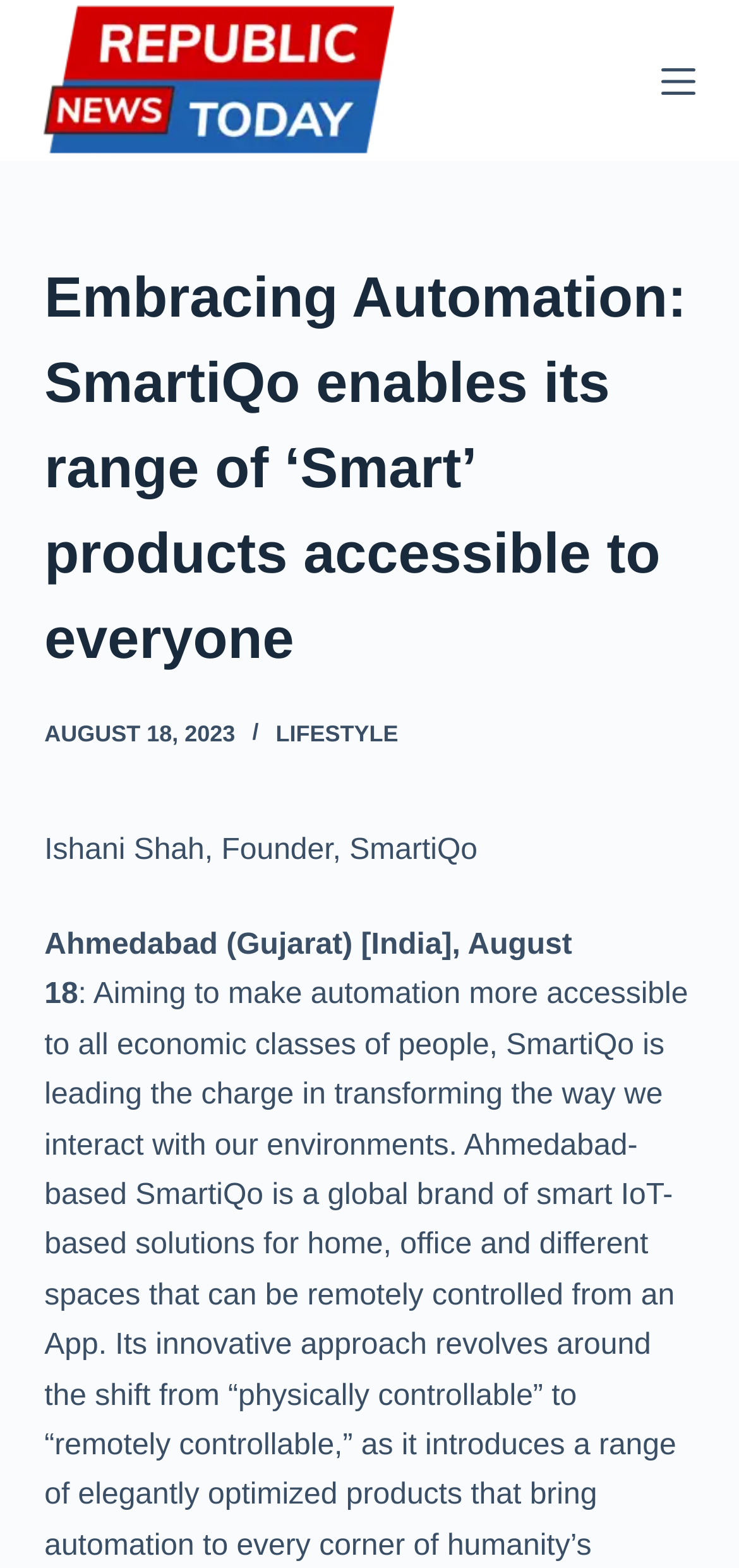Provide a single word or phrase to answer the given question: 
What is the date mentioned in the article?

AUGUST 18, 2023